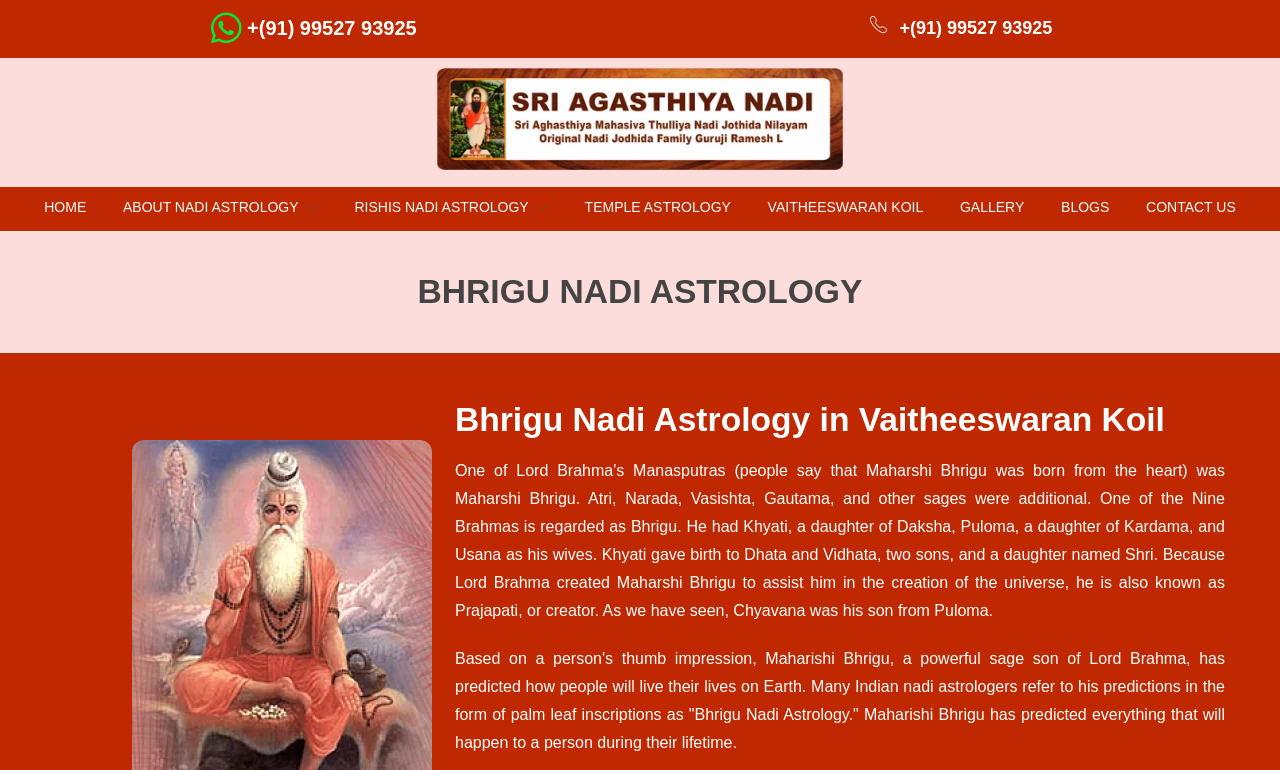What is the purpose of Bhrigu Nadi Astrology?
Based on the image, answer the question with as much detail as possible.

I read the text on the webpage and understood that Bhrigu Nadi Astrology is used to predict how people will live their lives on Earth, based on a person's thumb impression.